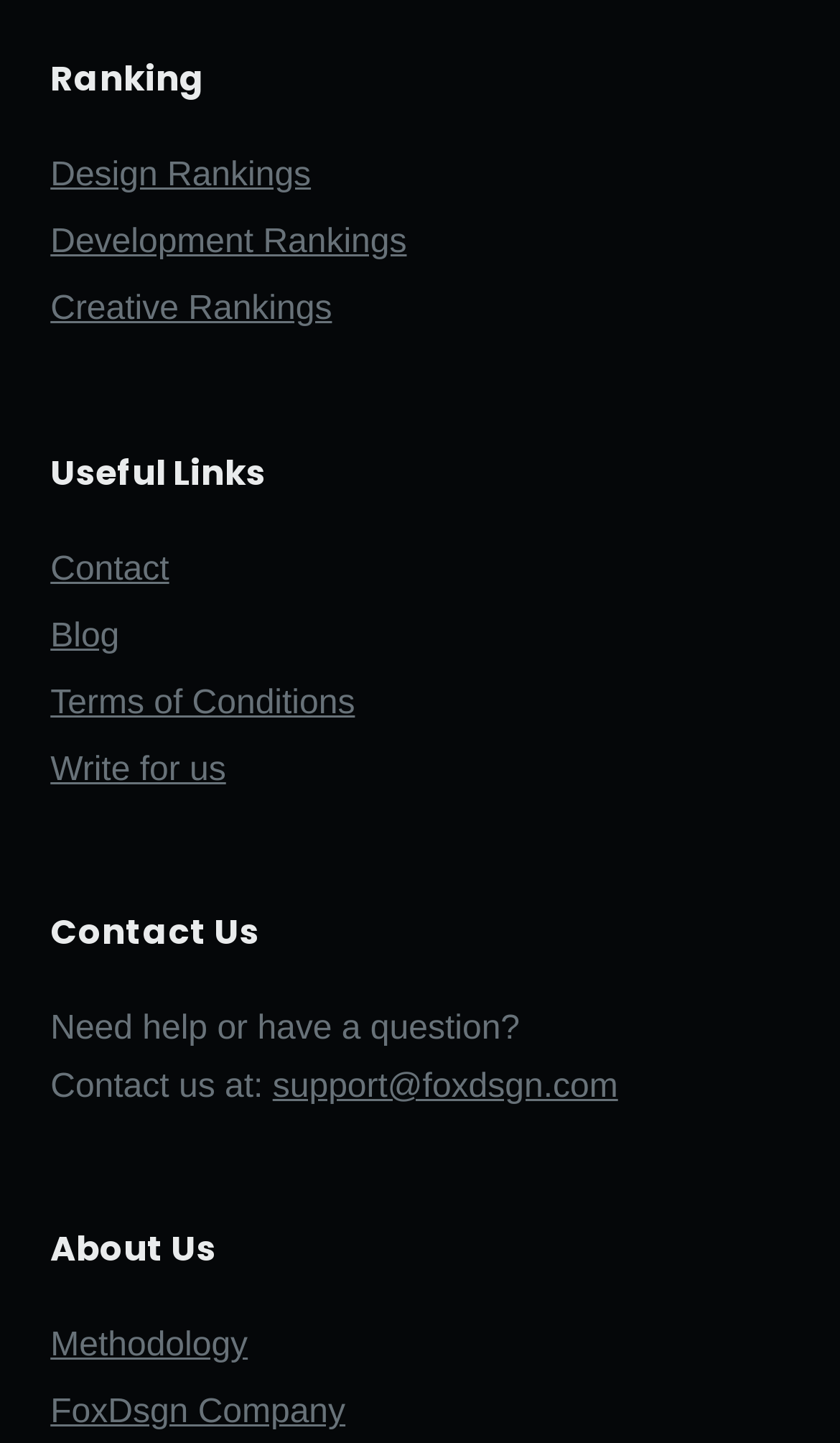What is the company name behind the website?
Refer to the image and answer the question using a single word or phrase.

FoxDsgn Company